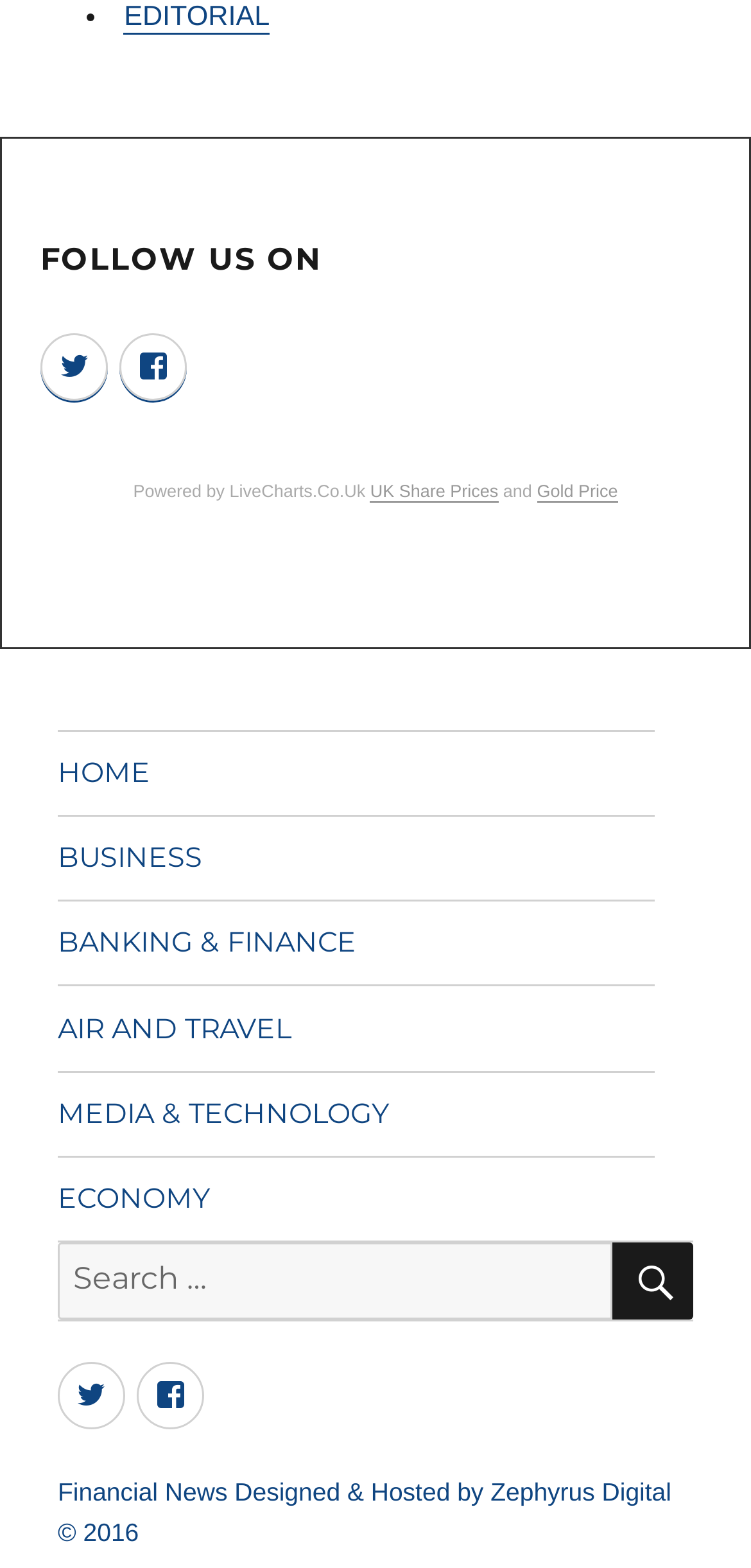Calculate the bounding box coordinates for the UI element based on the following description: "Economy". Ensure the coordinates are four float numbers between 0 and 1, i.e., [left, top, right, bottom].

[0.077, 0.738, 0.872, 0.791]